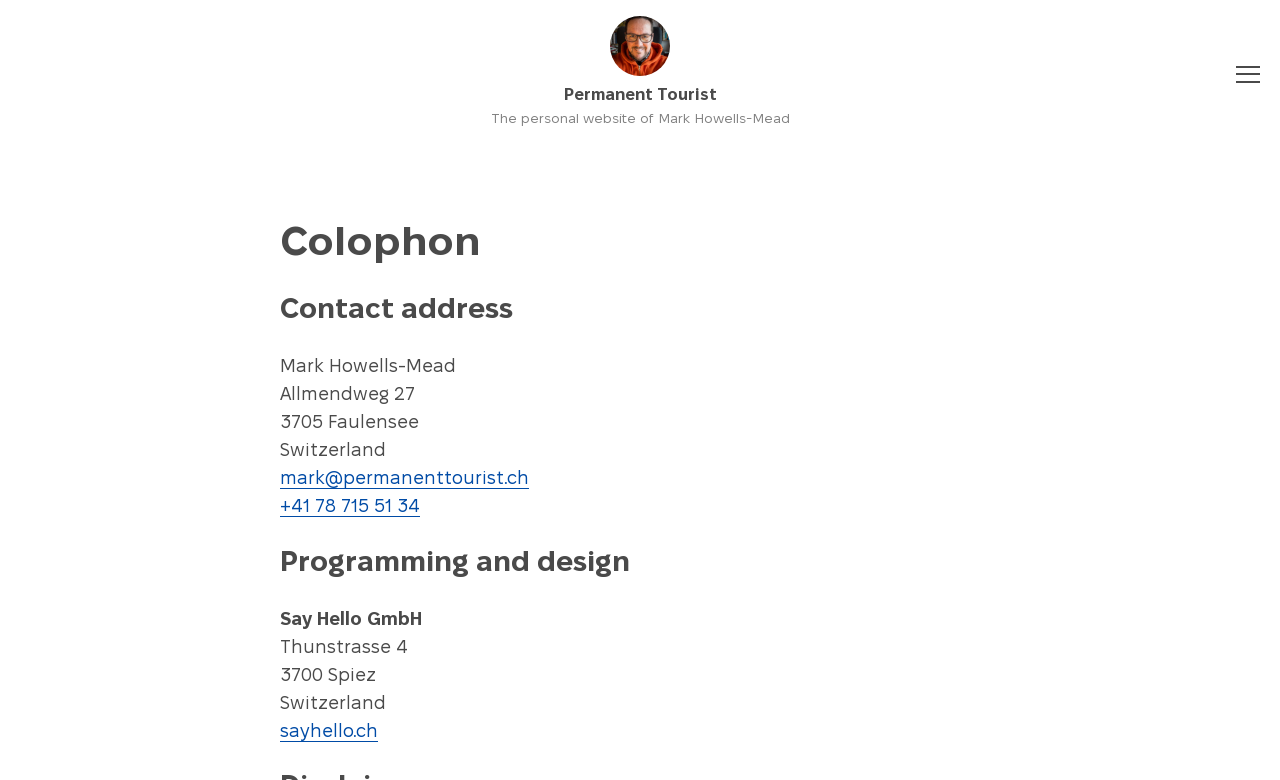What is the name of the person on the website?
Please provide a comprehensive answer based on the details in the screenshot.

The answer can be found by looking at the self-portrait image and the corresponding link text, which says 'Mark Howells-Mead, self-portrait January 2024'. Additionally, the same name is mentioned in the contact address section.